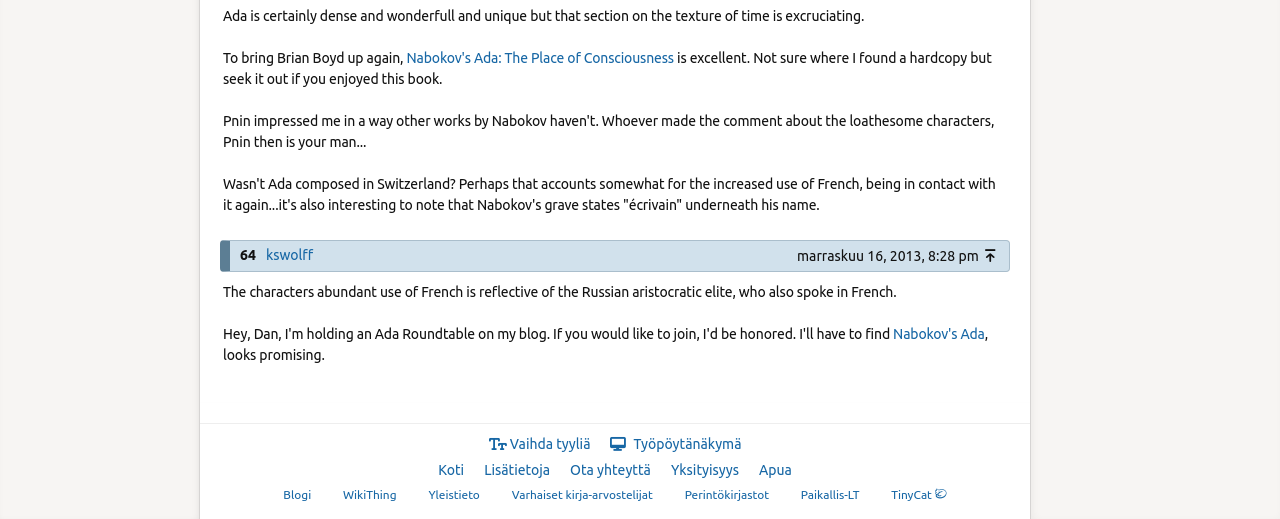Respond with a single word or phrase to the following question:
Who wrote the comment 'To bring Brian Boyd up again,'?

64kswolff